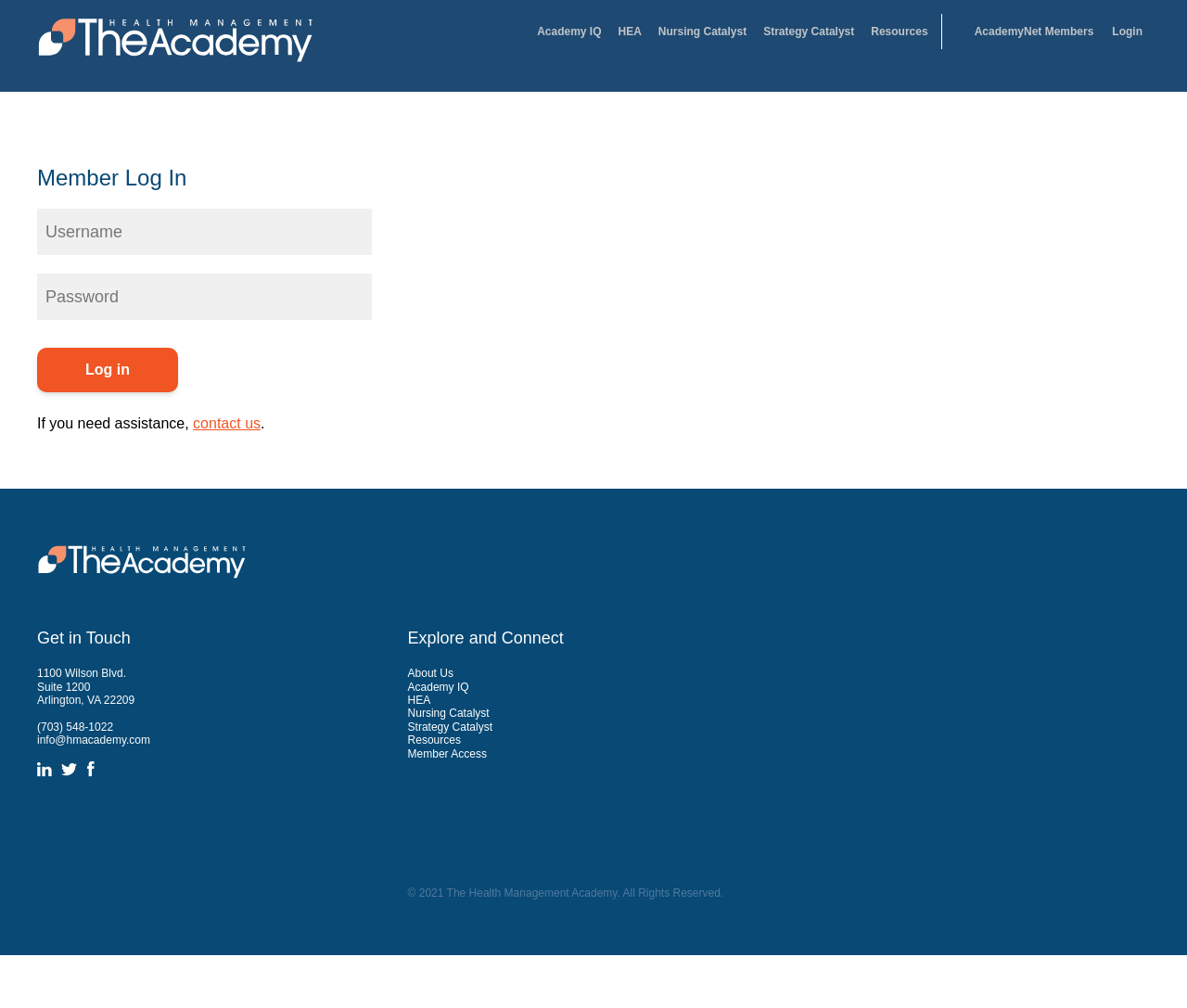Offer an extensive depiction of the webpage and its key elements.

This webpage is a login page for the Health Management Academy. At the top left, there is a link to the home page, followed by a series of links to different sections of the website, including Academy IQ, HEA, Nursing Catalyst, Strategy Catalyst, Resources, and AcademyNet Members. The login button is located at the top right.

Below the top navigation bar, there is a main section with a heading "Member Log In". This section contains a username and password input field, both of which are required, and a "Log in" button. There is also a message "If you need assistance, contact us" with a link to contact information.

On the left side of the page, there is a section with the Thma Logo White image, followed by a heading "Get in Touch" and the academy's address, phone number, and email.

On the right side of the page, there is a section with a heading "Explore and Connect" and links to different sections of the website, including About Us, Academy IQ, HEA, Nursing Catalyst, Strategy Catalyst, Resources, and Member Access.

At the bottom of the page, there is a copyright notice "© 2021 The Health Management Academy. All Rights Reserved."